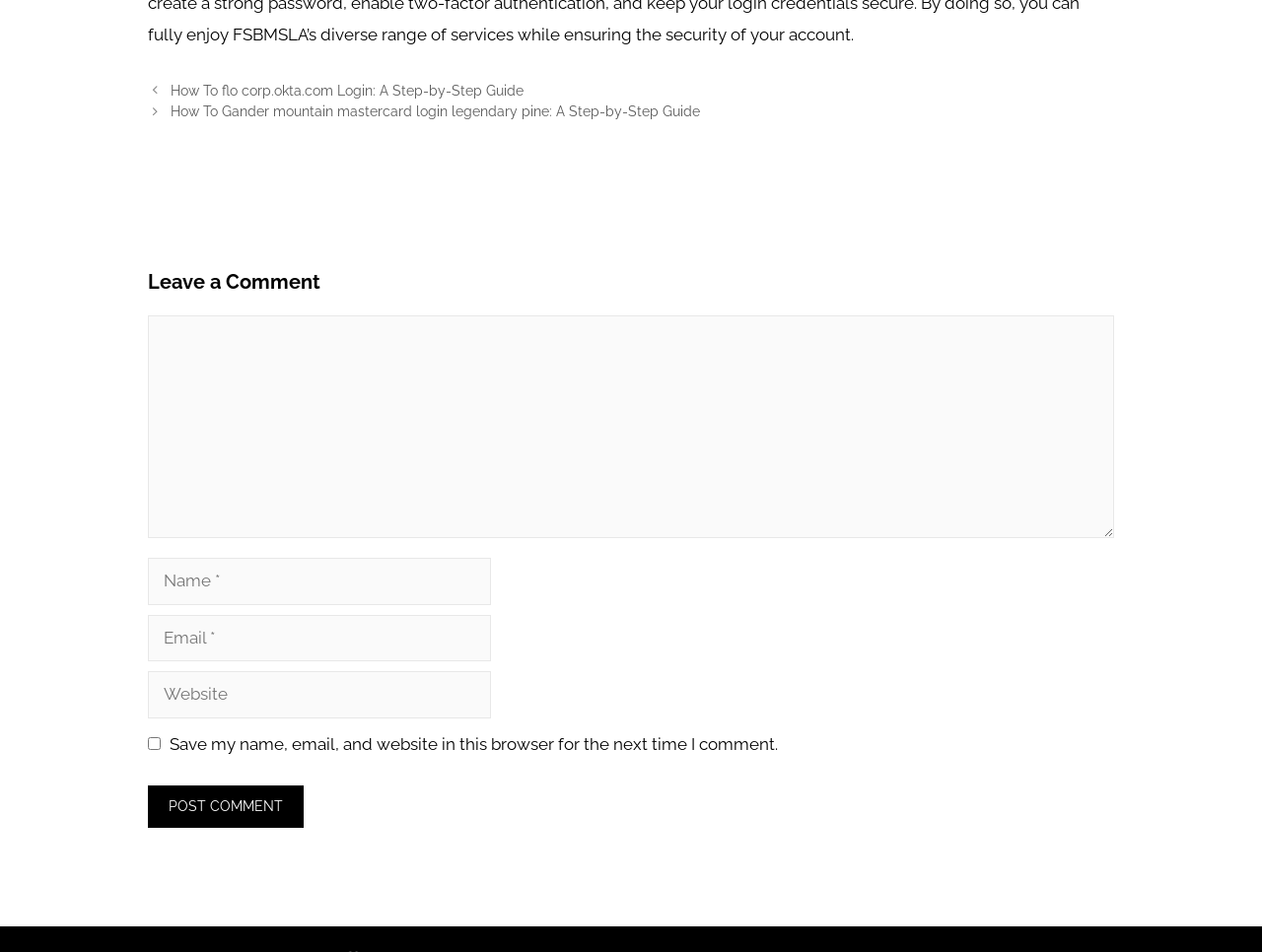Please reply to the following question with a single word or a short phrase:
What is the label of the first textbox?

Comment